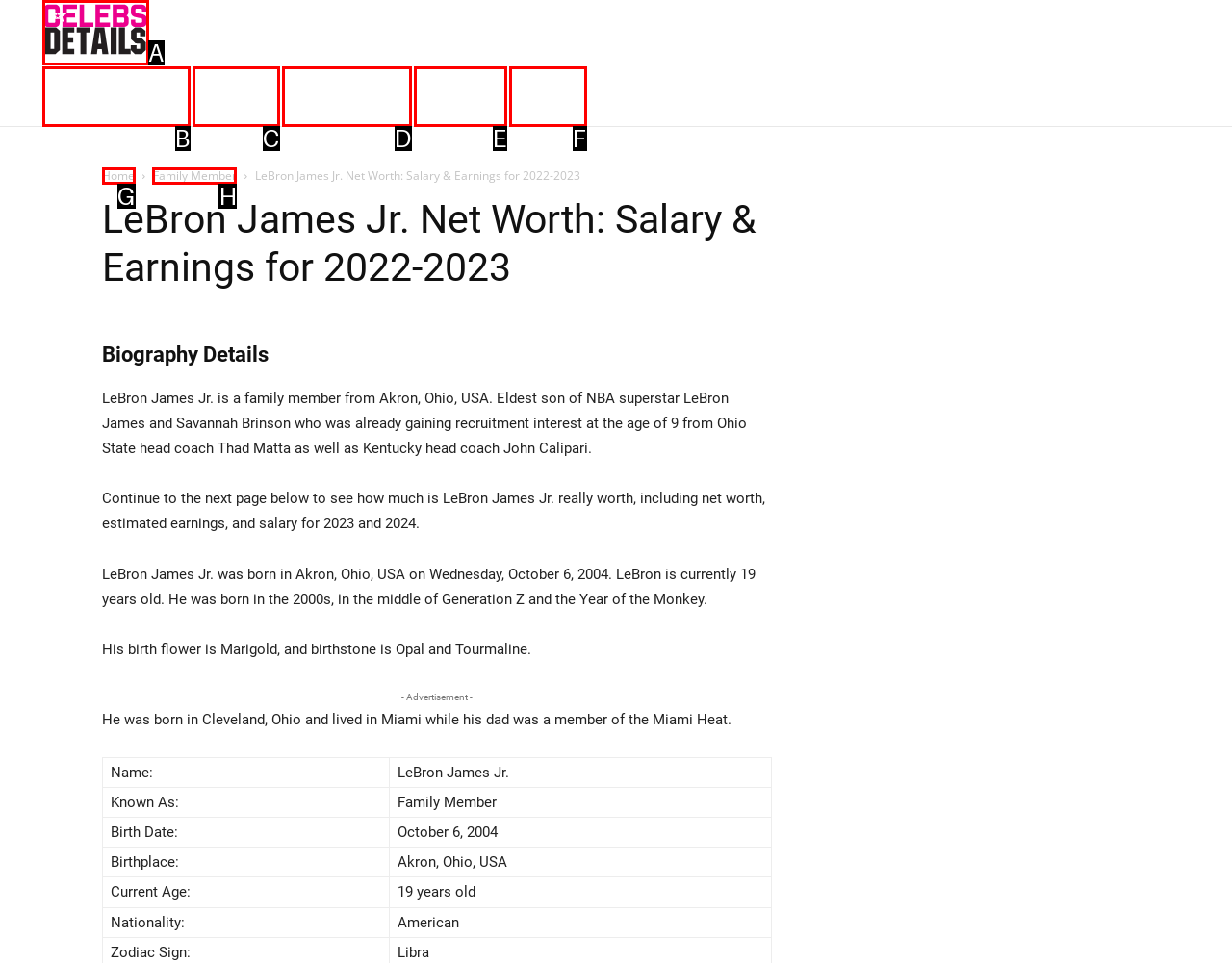Which UI element's letter should be clicked to achieve the task: Add to cart
Provide the letter of the correct choice directly.

None